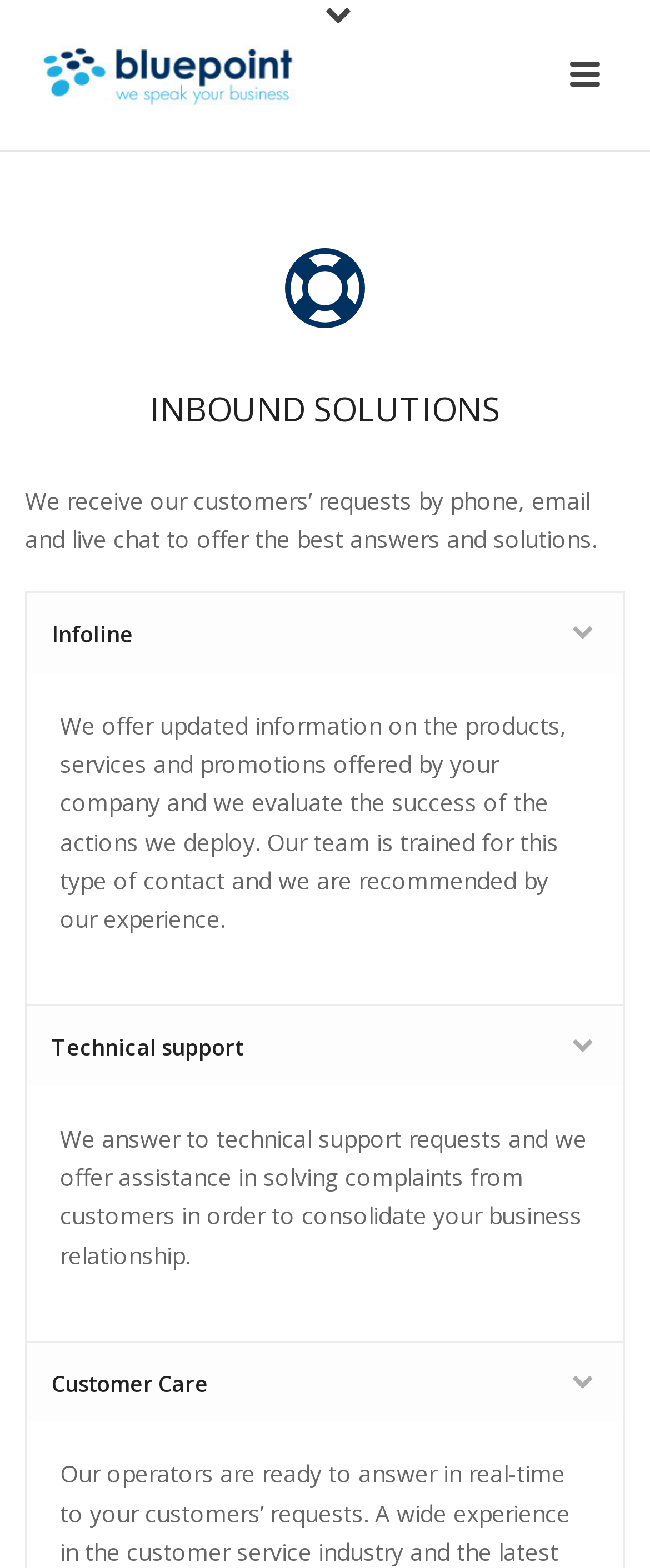What is the main service offered by Blue Point?
Respond with a short answer, either a single word or a phrase, based on the image.

Inbound Solutions